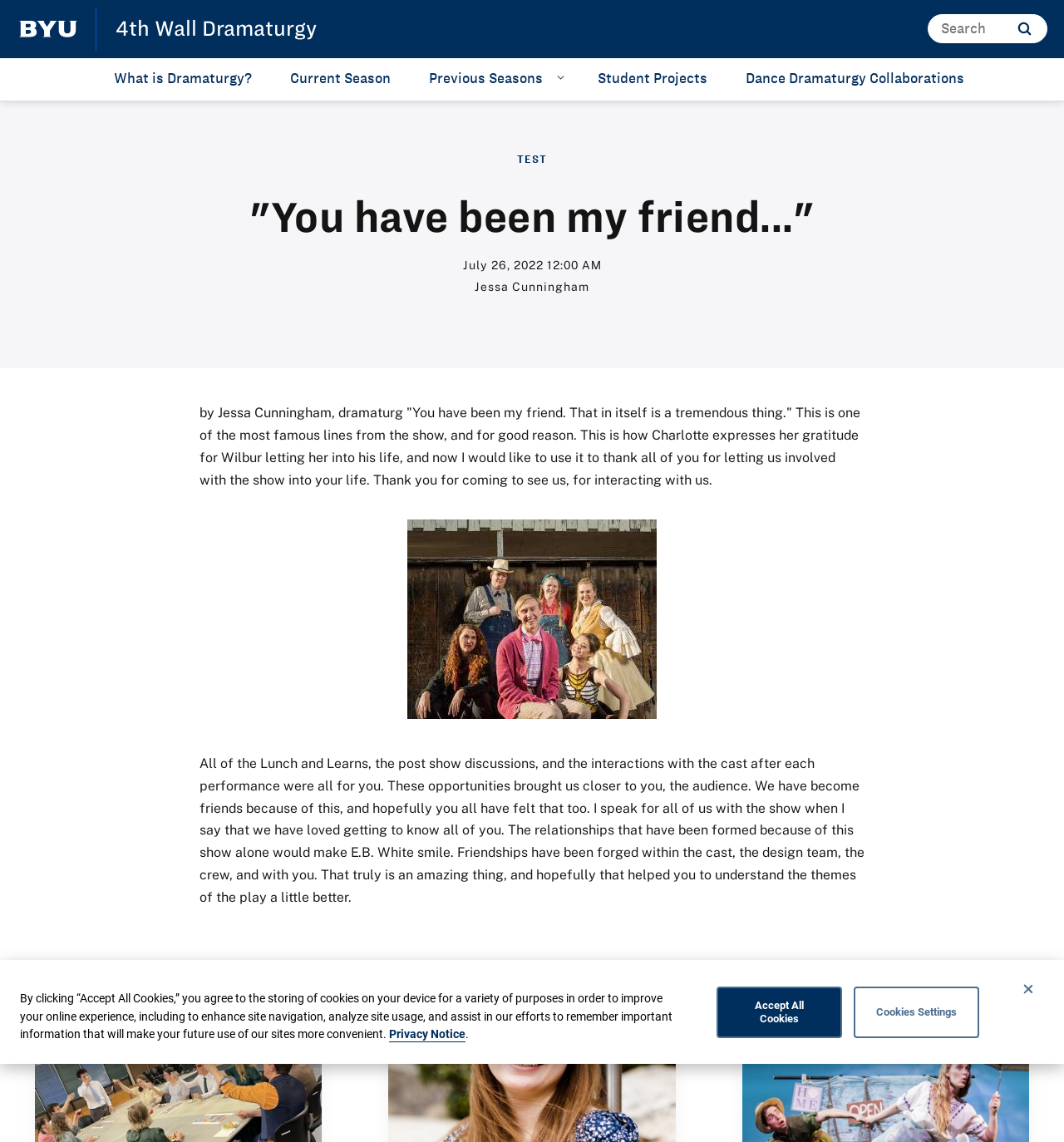What is the date mentioned in the webpage?
Analyze the screenshot and provide a detailed answer to the question.

The date is mentioned in the text 'July 26, 2022 12:00 AM' which is located below the main heading of the webpage.